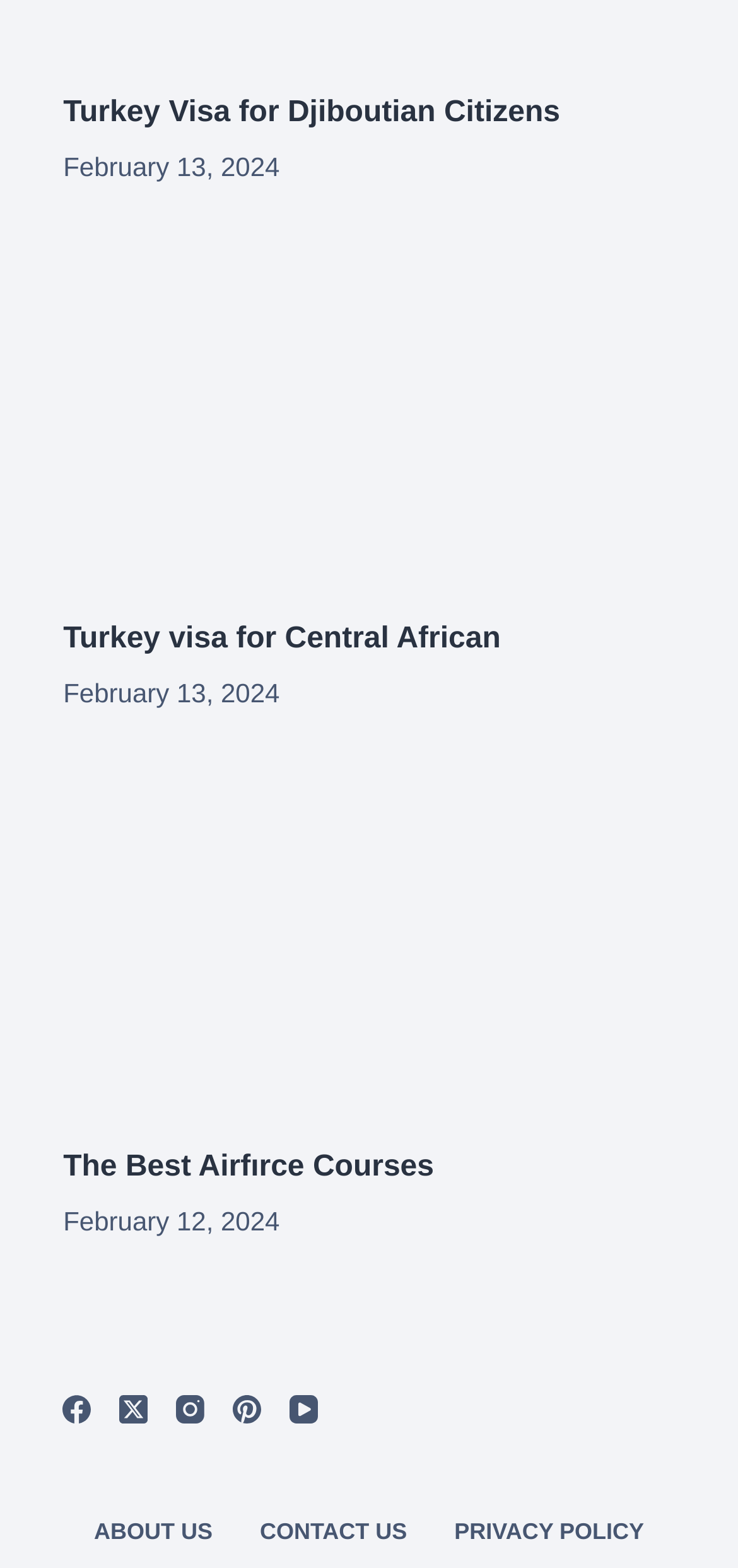What is the date of the first article?
Examine the image and provide an in-depth answer to the question.

I found the date by looking at the time element with the bounding box coordinates [0.086, 0.096, 0.379, 0.115] which contains the StaticText 'February 13, 2024'.